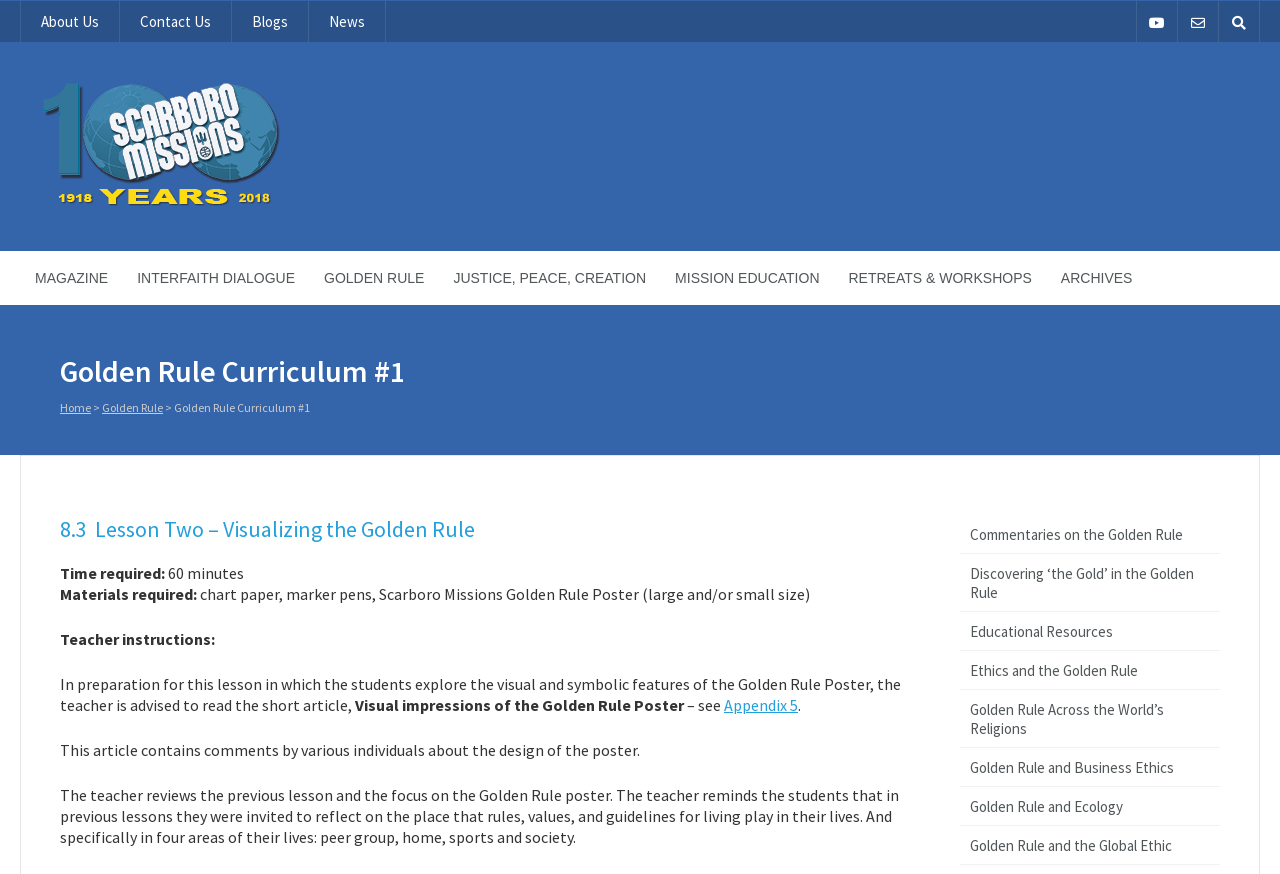Determine the bounding box coordinates of the clickable element necessary to fulfill the instruction: "Explore INTERFAITH DIALOGUE". Provide the coordinates as four float numbers within the 0 to 1 range, i.e., [left, top, right, bottom].

[0.095, 0.287, 0.242, 0.349]